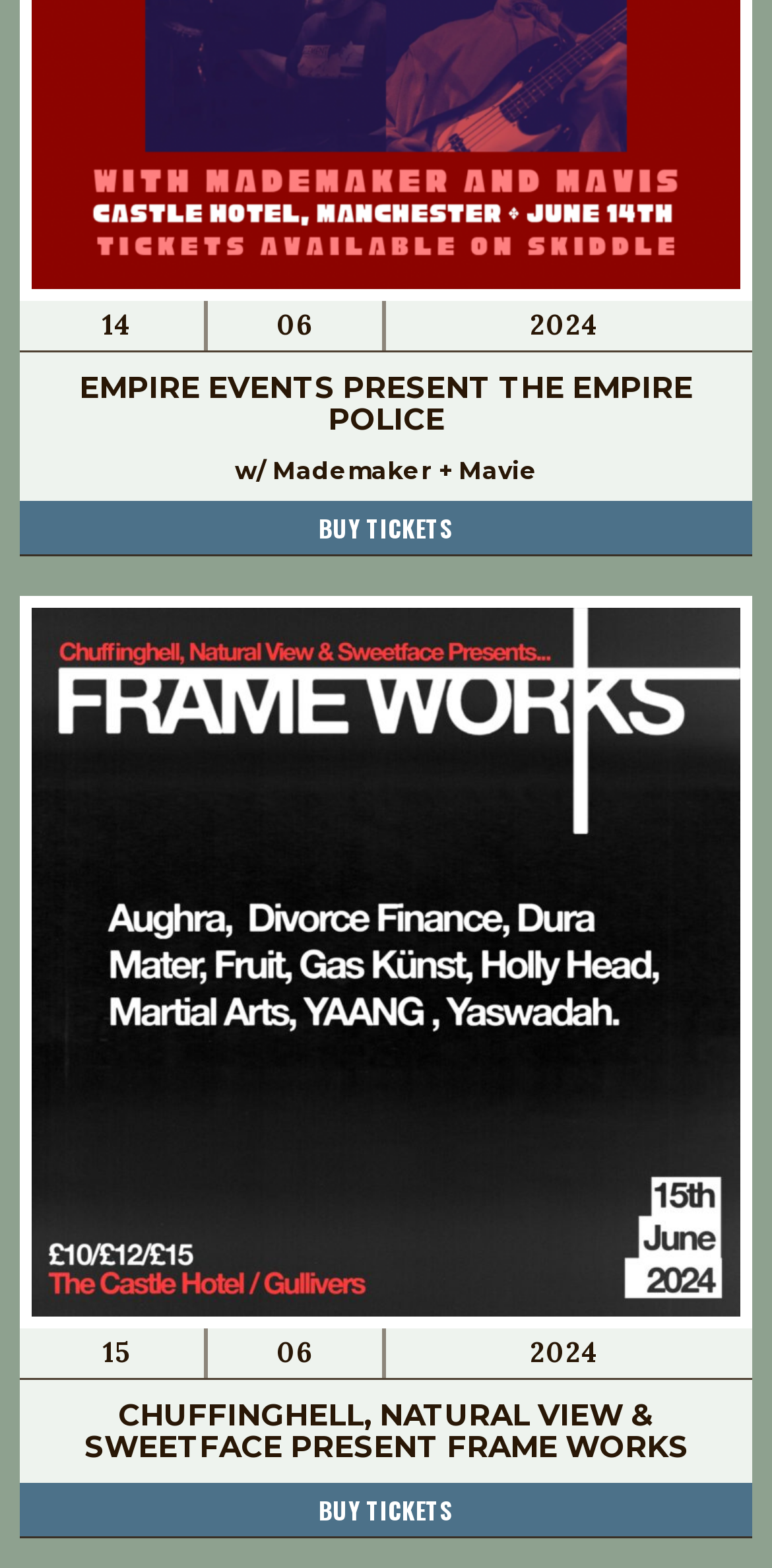How many events are listed on the page?
Look at the image and respond with a one-word or short-phrase answer.

2